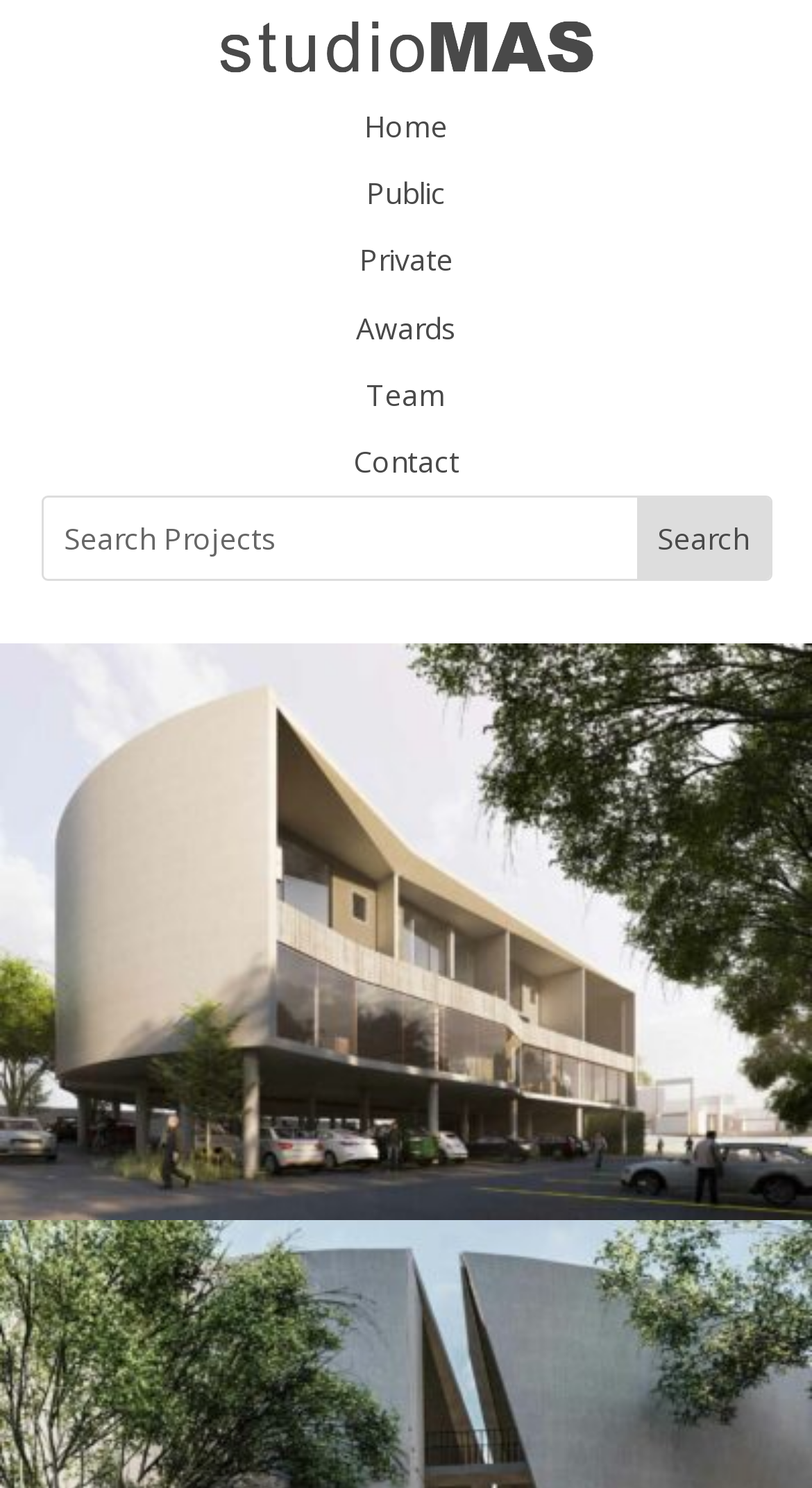Identify and provide the main heading of the webpage.

Courtyards on Oxford 2